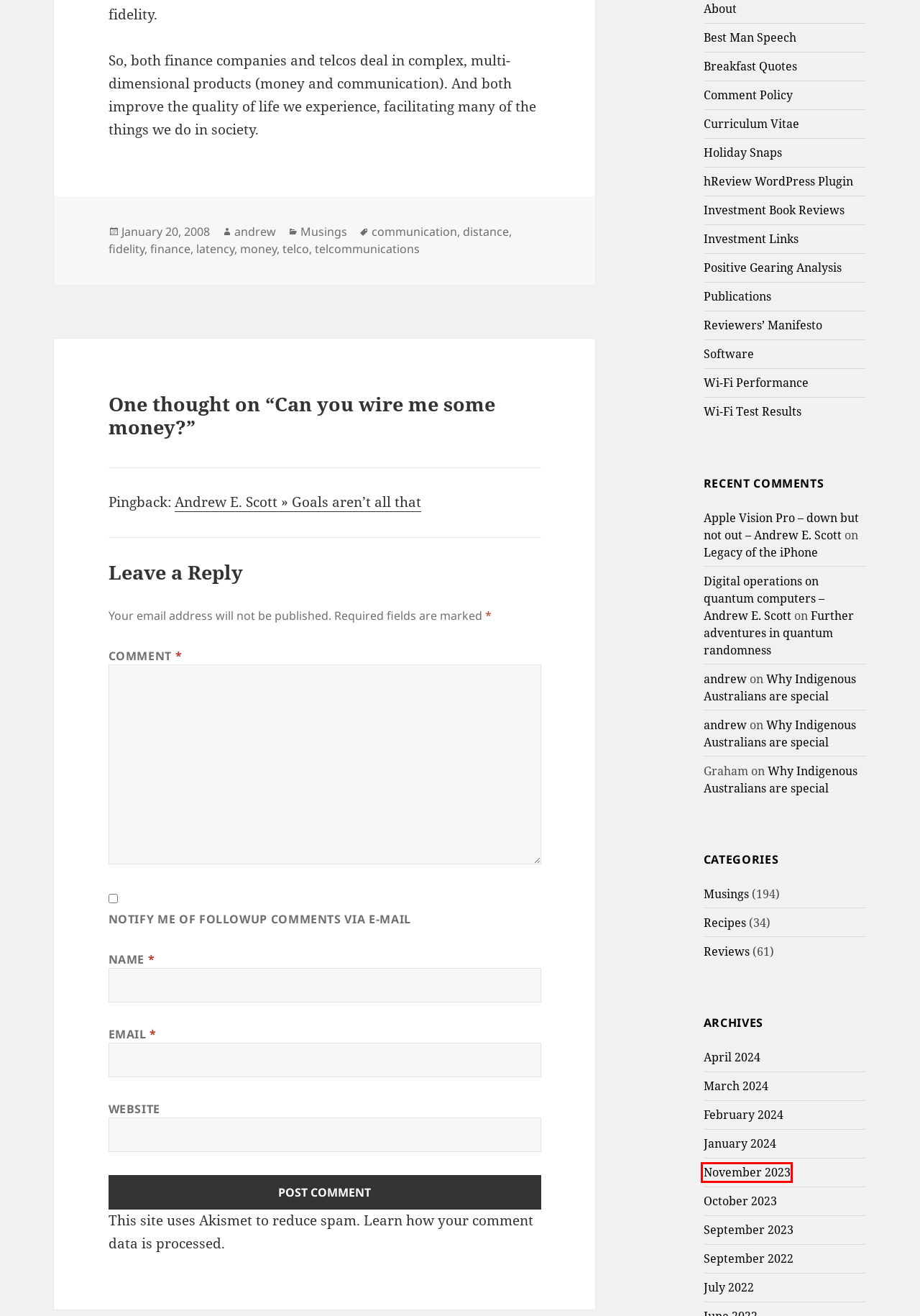You have a screenshot of a webpage with a red rectangle bounding box. Identify the best webpage description that corresponds to the new webpage after clicking the element within the red bounding box. Here are the candidates:
A. Why Indigenous Australians are special – Andrew E. Scott
B. finance – Andrew E. Scott
C. Software – Andrew E. Scott
D. September 2022 – Andrew E. Scott
E. Apple Vision Pro – down but not out – Andrew E. Scott
F. Best Man Speech – Andrew E. Scott
G. March 2024 – Andrew E. Scott
H. November 2023 – Andrew E. Scott

H